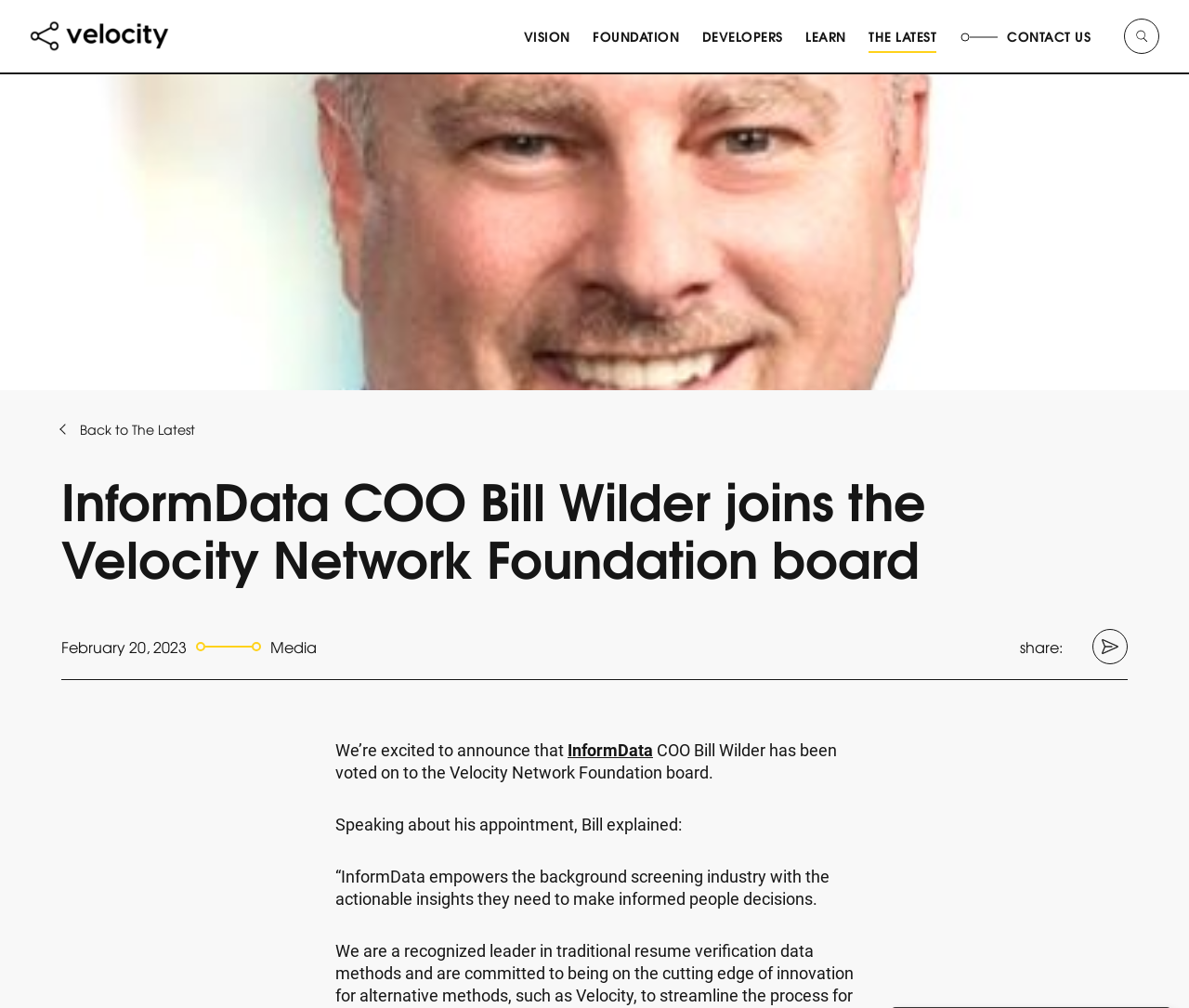Could you determine the bounding box coordinates of the clickable element to complete the instruction: "Click on VISION"? Provide the coordinates as four float numbers between 0 and 1, i.e., [left, top, right, bottom].

[0.44, 0.026, 0.479, 0.045]